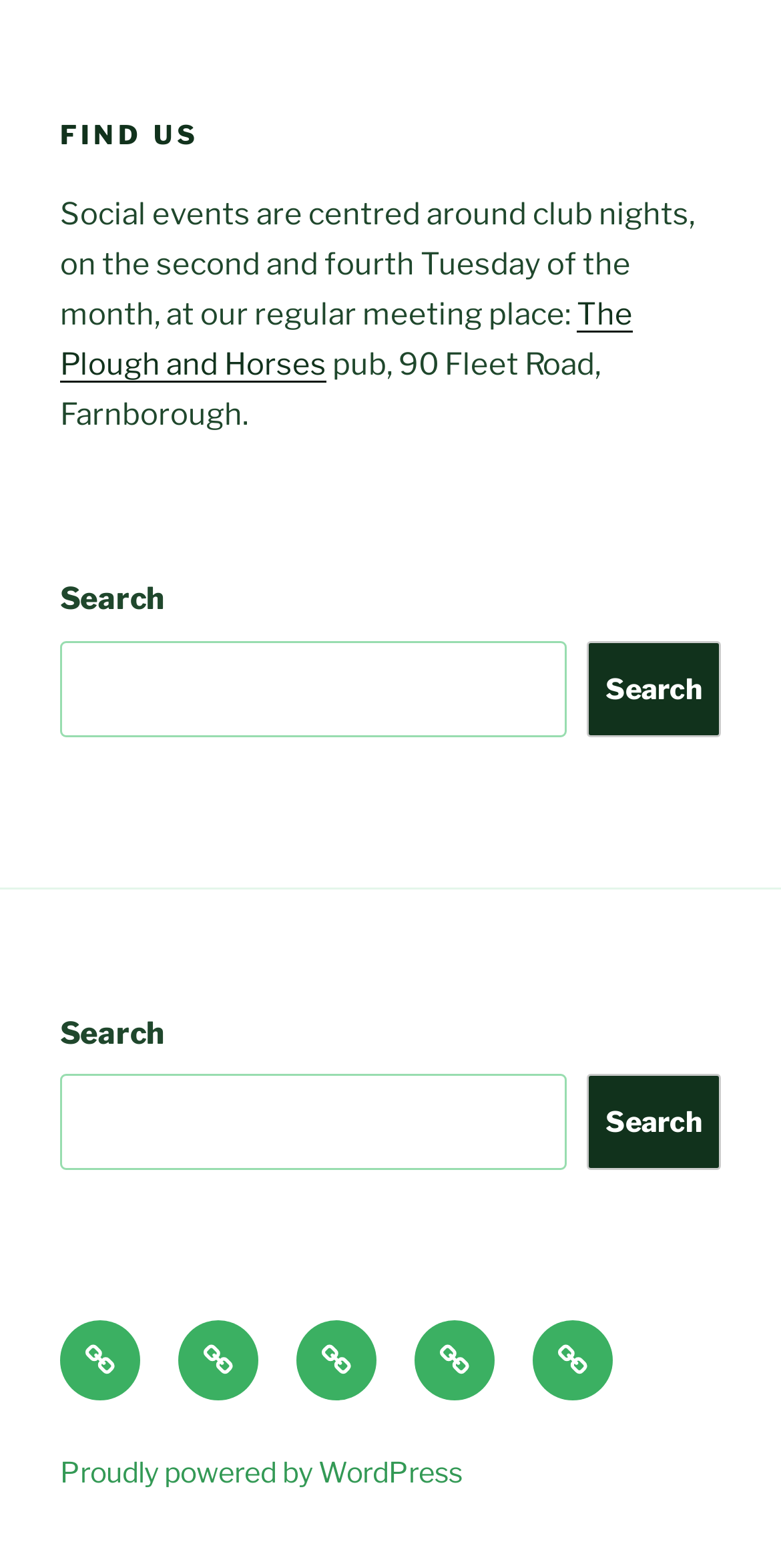Provide a brief response to the question using a single word or phrase: 
How many search boxes are there on the webpage?

2